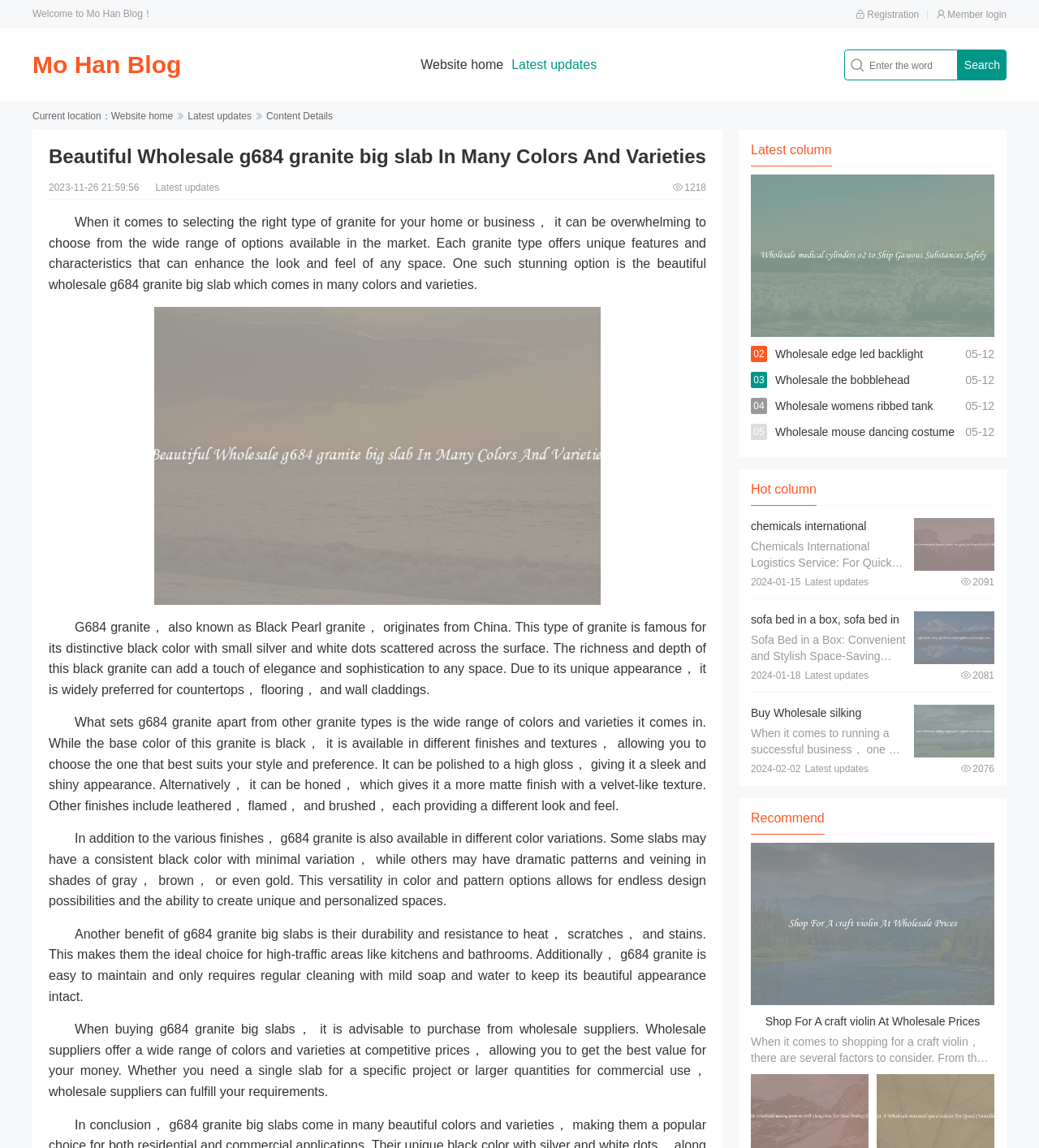Summarize the webpage with a detailed and informative caption.

The webpage is a blog post titled "Beautiful Wholesale g684 granite big slab In Many Colors And Varieties" on the Mo Han Blog website. At the top of the page, there is a navigation menu with links to "Registration", "Member login", "Mo Han Blog", "Website home", and "Latest updates". Below the navigation menu, there is a search bar with a "Search" button.

The main content of the page is divided into several sections. The first section is a heading that displays the title of the blog post, followed by the publication date and time. Below the heading, there is a paragraph of text that introduces the topic of g684 granite and its unique features.

The next section features an image of the g684 granite big slab, which is accompanied by a detailed description of the granite's characteristics, including its origin, color, and finishes. The text also highlights the benefits of using g684 granite, such as its durability and resistance to heat, scratches, and stains.

The following sections display a series of links to other blog posts, including "Wholesale edge led backlight technology for Great Area Illumination", "Wholesale the bobblehead Available For Your Crafting Needs", and "Wholesale womens ribbed tank tops Casual & Sporty Tanks & Camis". Each link is accompanied by a brief summary of the blog post and an image.

The page also features a "Hot column" section that displays links to popular blog posts, including "chemicals international logistics service For Quick And Easy Wholesale Shipping" and "Sofa Bed in a Box: Convenient and Stylish Space-Saving Solution". Each link is accompanied by a brief summary of the blog post and an image.

At the bottom of the page, there is a "Recommend" section that displays links to other blog posts, including "Buy Wholesale silking disposable Supplies For Your Business" and "Shop For A craft violin At Wholesale Prices". Each link is accompanied by a brief summary of the blog post and an image.